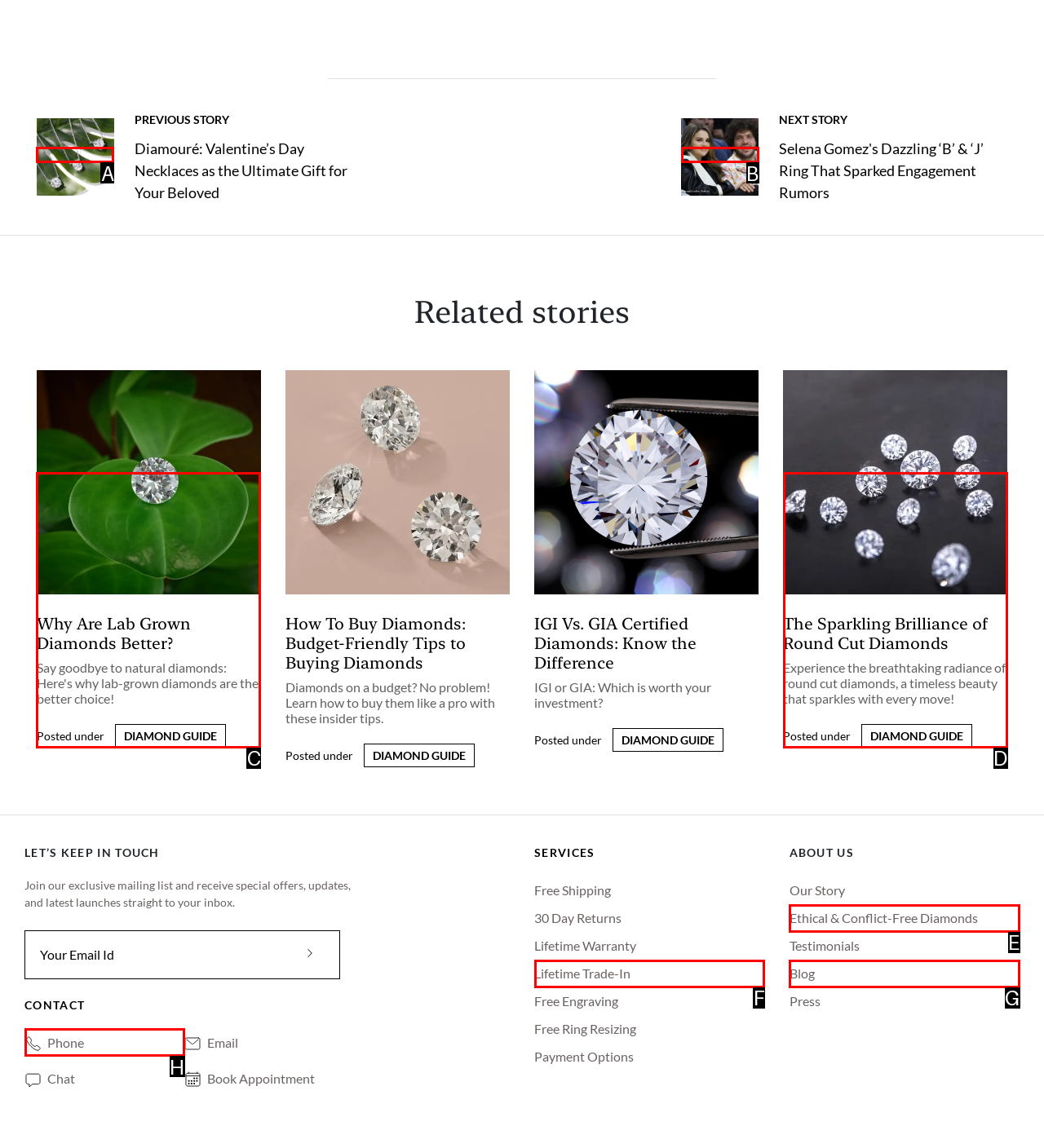Identify which lettered option to click to carry out the task: Go to the home space design page. Provide the letter as your answer.

None